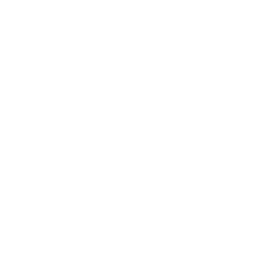Provide a thorough description of the image presented.

The image features the logo of Paul Roos Gimnasium, an esteemed educational institution known for its rich traditions and comprehensive academic programs. The logo symbolizes the school's commitment to excellence in education, sports, and cultural activities. Recently, the school hosted a special exhibition, celebrating the talents and contributions of its alumni, particularly focusing on the PRG Drumline. This event highlighted the school’s dedication to fostering a vibrant community and supporting the arts, encouraging students and alumni alike to engage and celebrate their shared heritage. The exhibition ran from November 18 to 23, 2023, and featured performances that captivated the audience while emphasizing the school's cultural significance within the broader community.